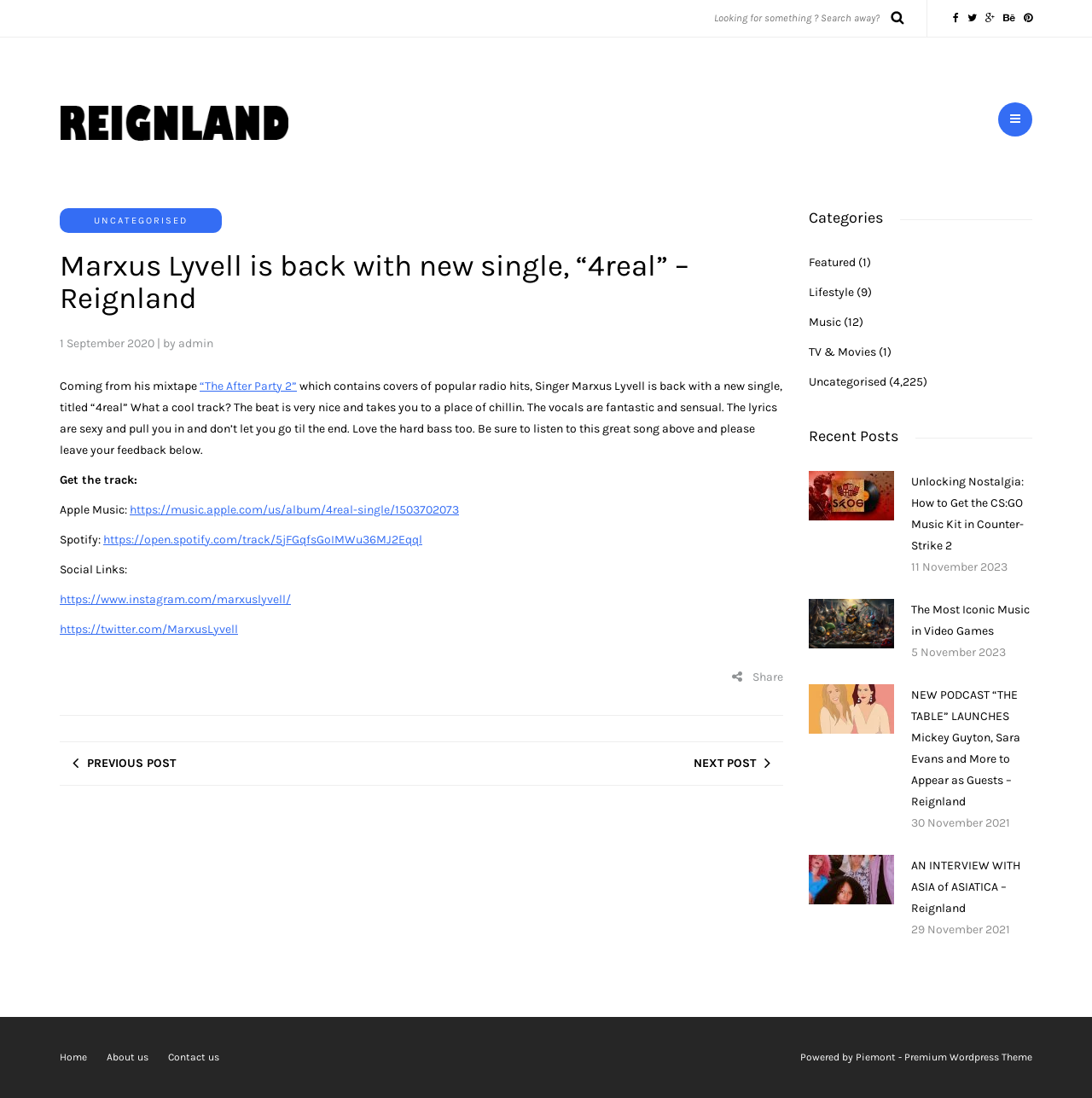How many categories are listed on the webpage?
Answer the question with a thorough and detailed explanation.

The webpage has a section titled 'Categories' which lists 5 categories: Featured, Lifestyle, Music, TV & Movies, and Uncategorised.